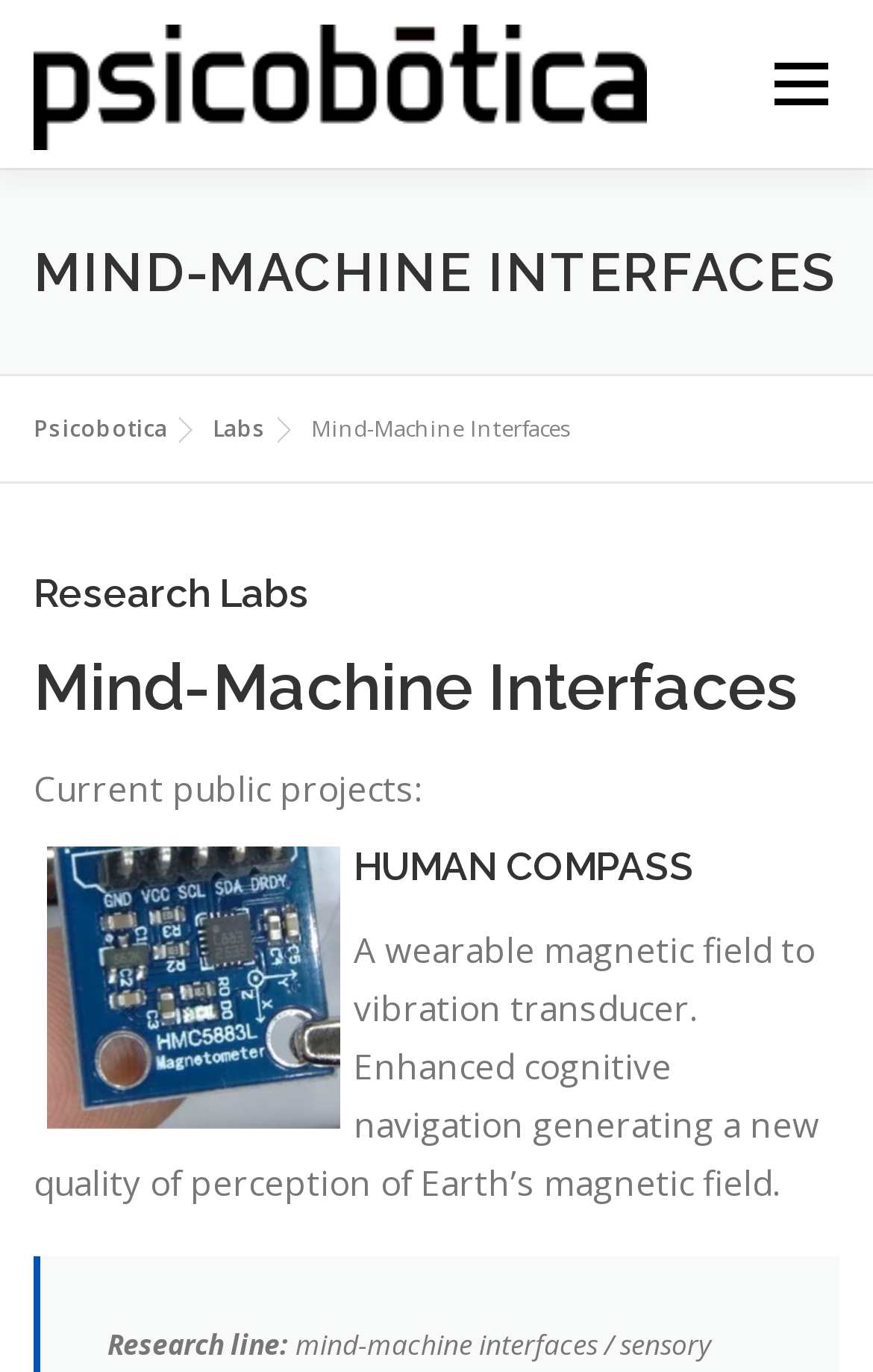Please predict the bounding box coordinates of the element's region where a click is necessary to complete the following instruction: "Contact Psicobotica". The coordinates should be represented by four float numbers between 0 and 1, i.e., [left, top, right, bottom].

[0.172, 0.245, 0.449, 0.367]